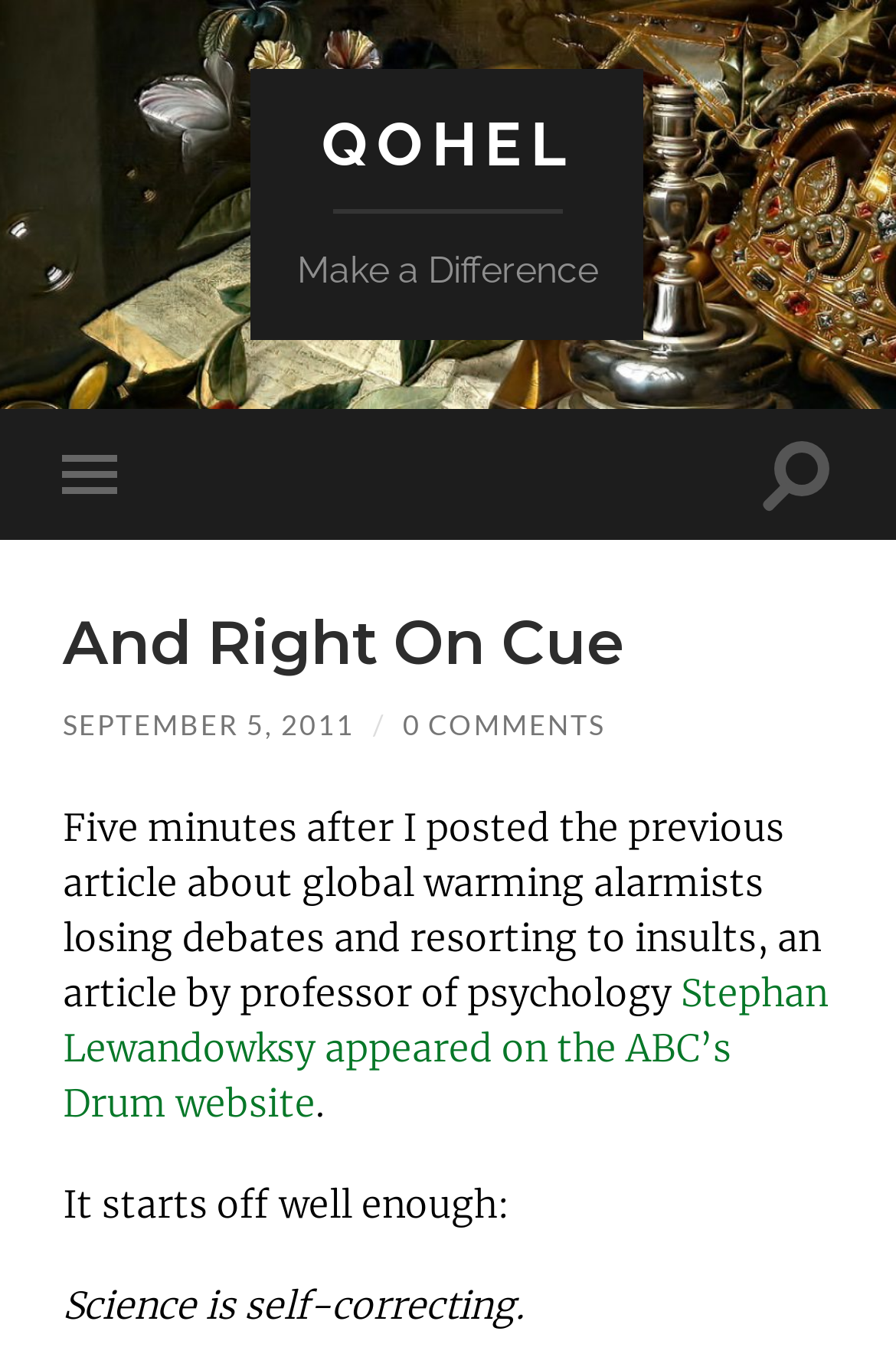Locate and generate the text content of the webpage's heading.

And Right On Cue